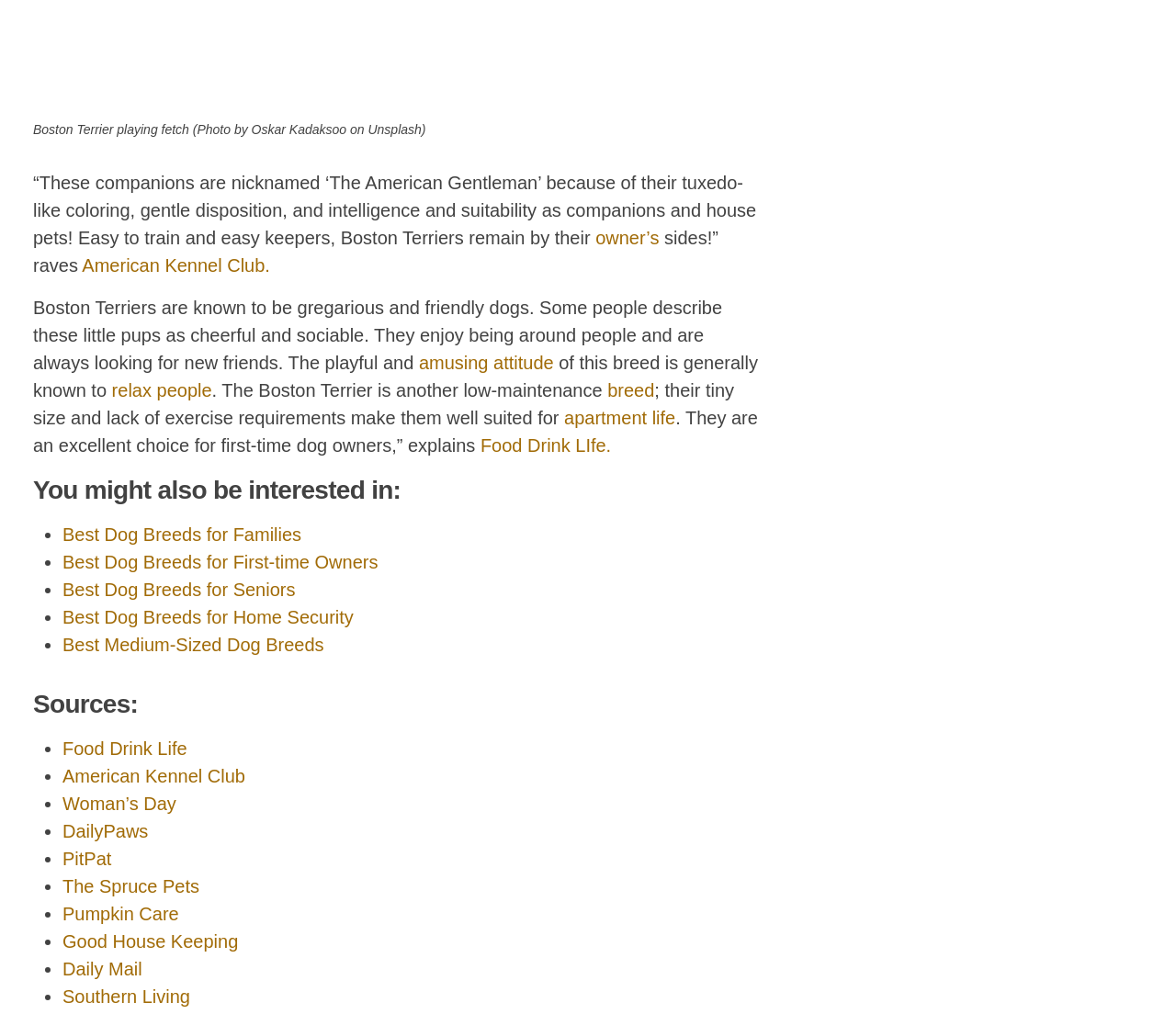What is a characteristic of Boston Terriers that makes them easy to train?
Using the visual information, reply with a single word or short phrase.

intelligence